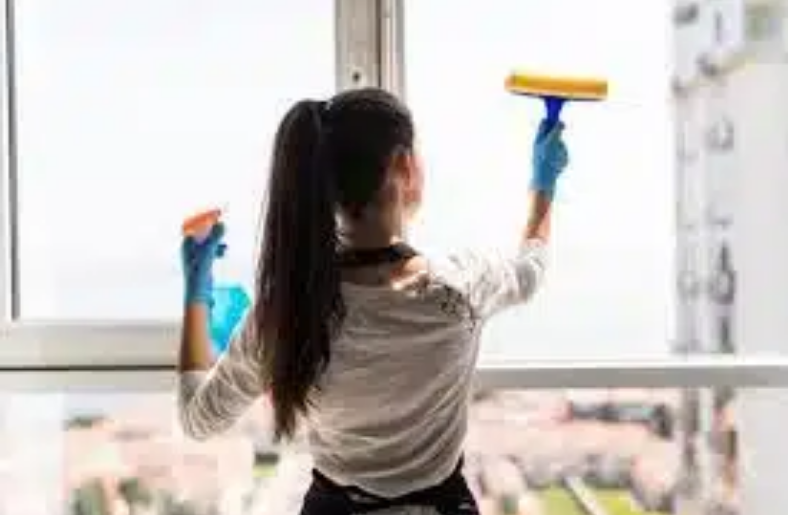Explain all the elements you observe in the image.

A woman is seen cleaning a large window, showcasing her dedication to maintaining a tidy living space. She is dressed in a casual long-sleeve shirt and wears protective gloves while using a window squeegee to wipe the glass clean. The bright sunlight streams through the window, illuminating her workspace and the view outside, which reveals a cityscape. Her focus and careful movements reflect a commitment to cleanliness, making this an inspiring moment of home care and personal responsibility.